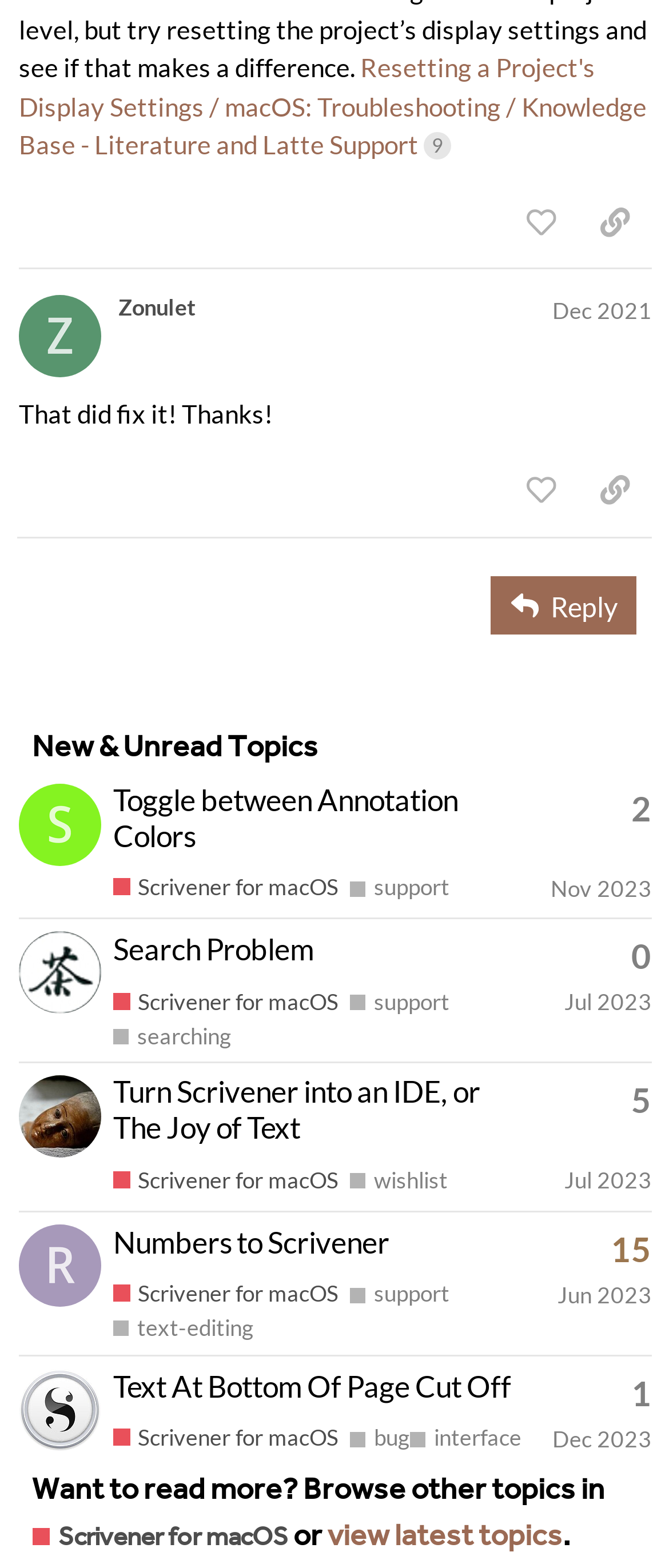Extract the bounding box coordinates for the described element: "Numbers to Scrivener". The coordinates should be represented as four float numbers between 0 and 1: [left, top, right, bottom].

[0.169, 0.78, 0.582, 0.803]